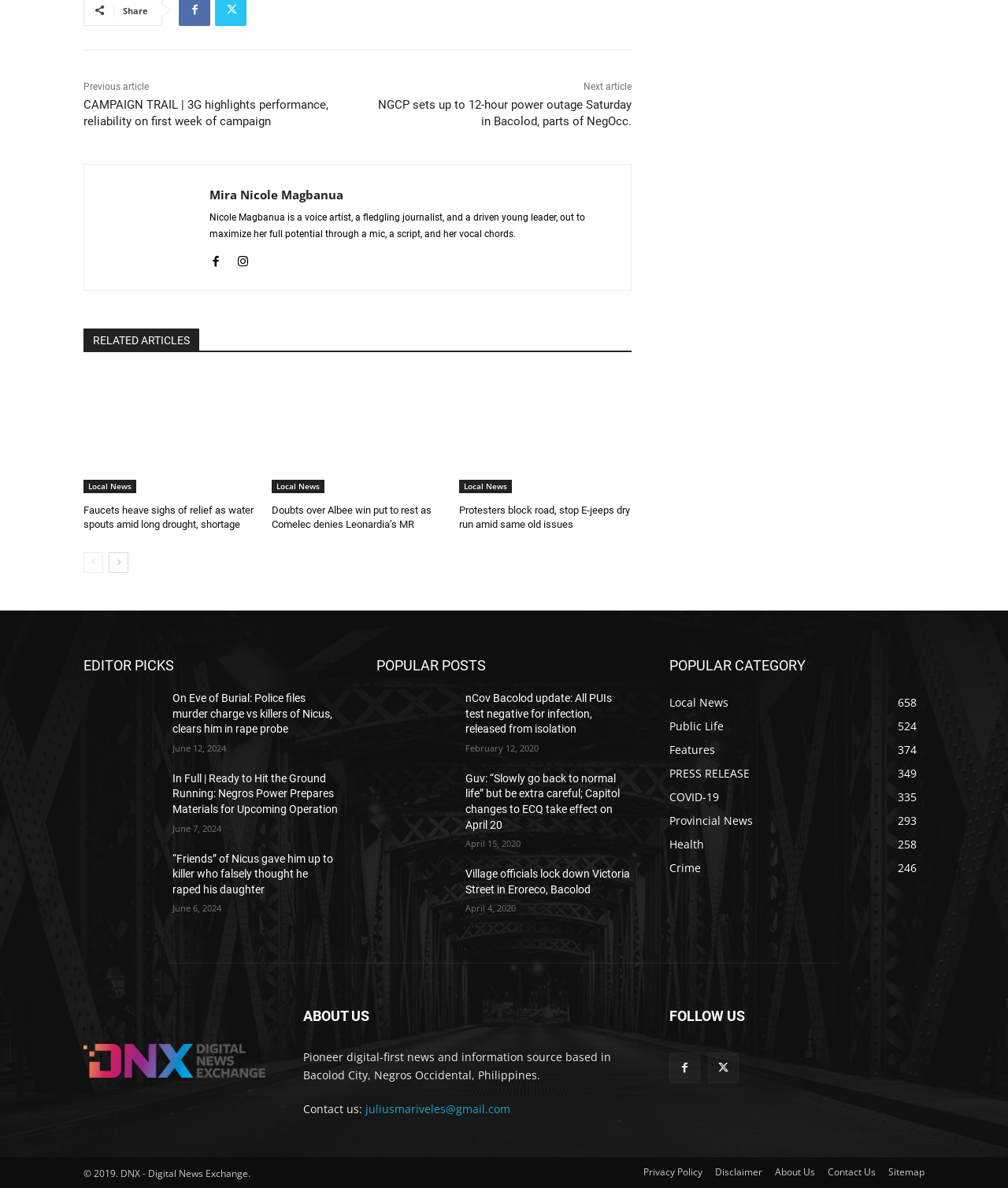Find the bounding box coordinates of the clickable area that will achieve the following instruction: "Click on the 'CAMPAIGN TRAIL | 3G highlights performance, reliability on first week of campaign' article".

[0.083, 0.082, 0.326, 0.108]